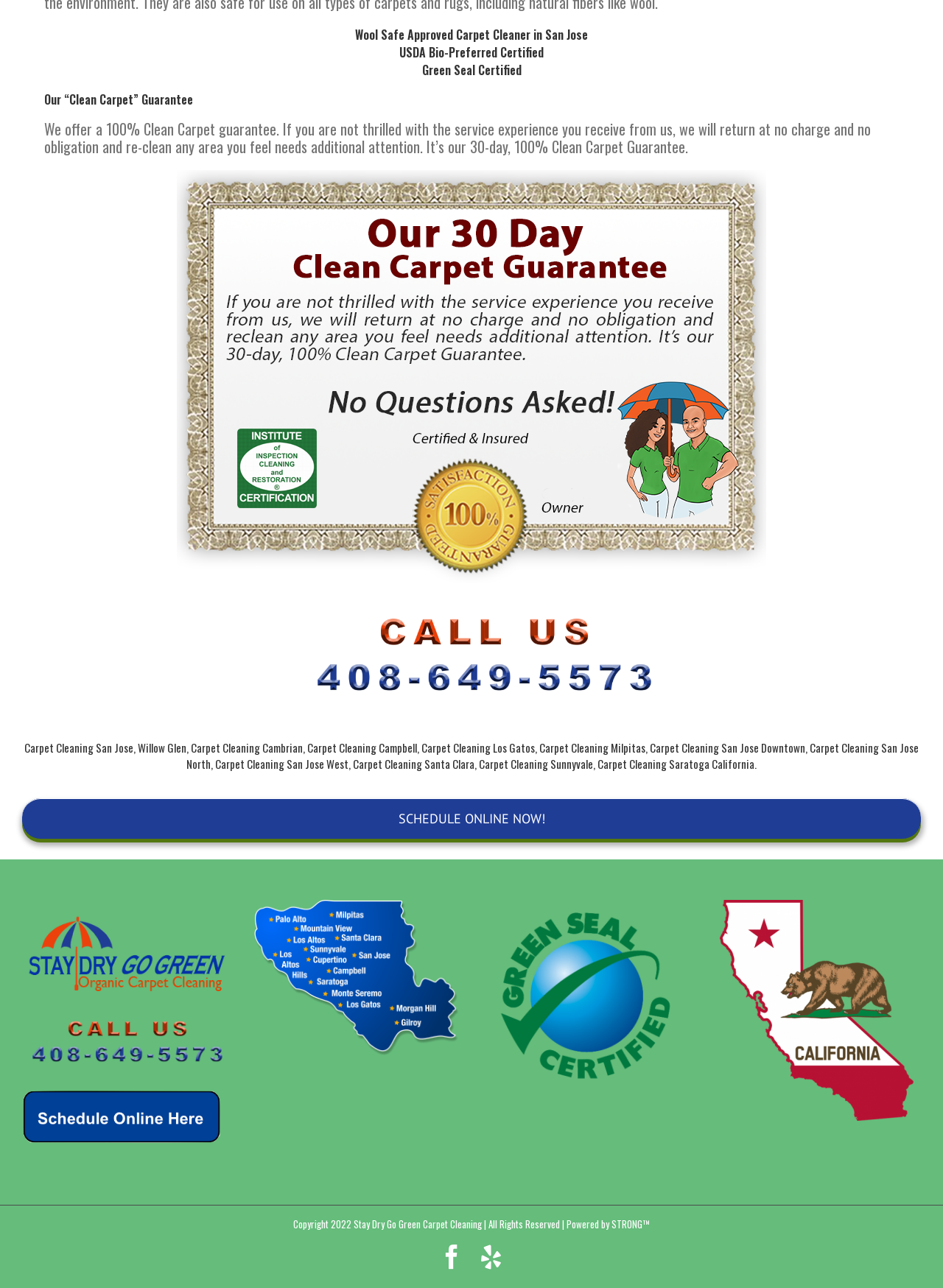What is the name of the company?
Refer to the image and provide a one-word or short phrase answer.

Stay Dry Go Green Carpet Cleaning